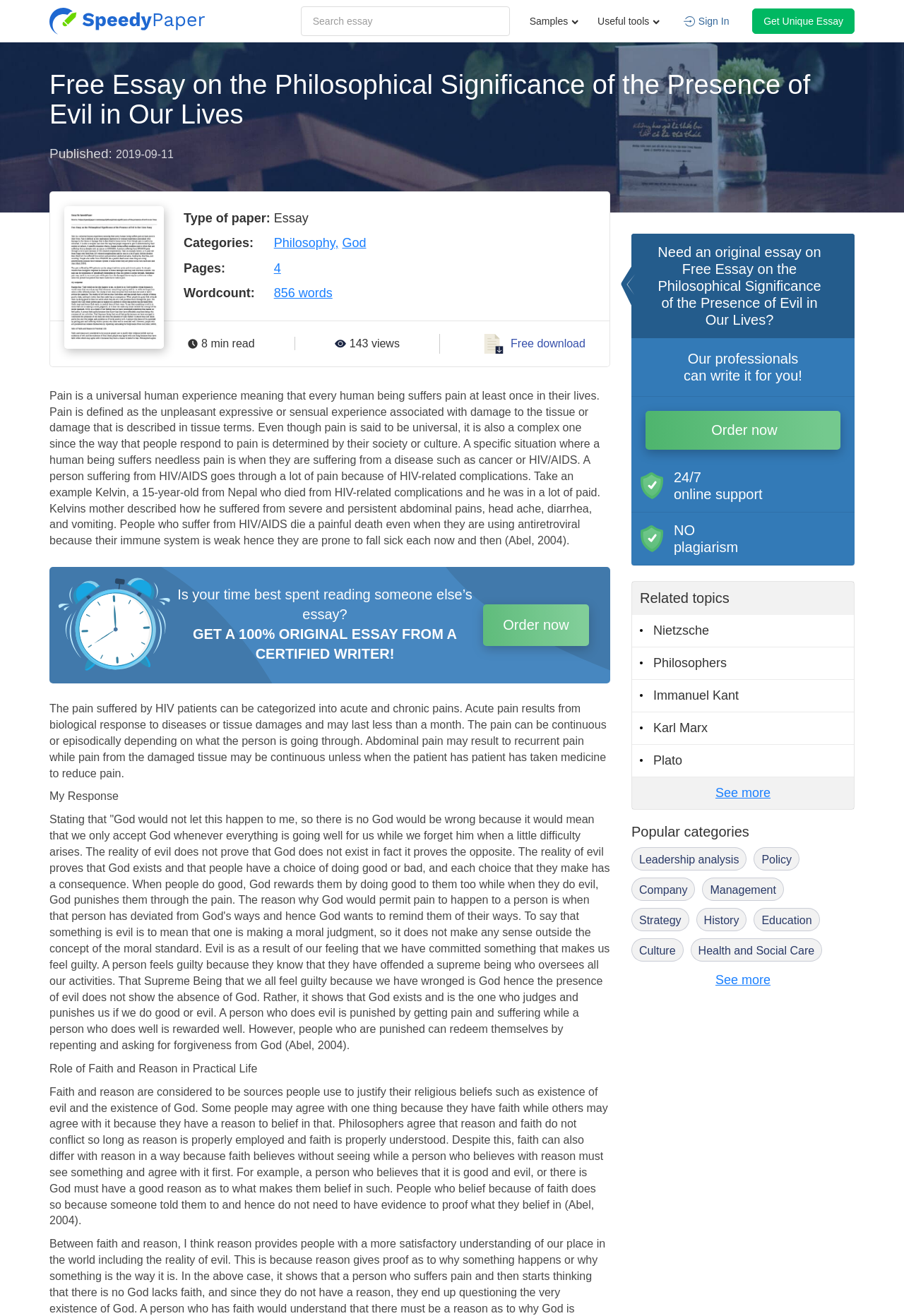Use a single word or phrase to answer the question: 
How long does it take to read the essay?

8 min